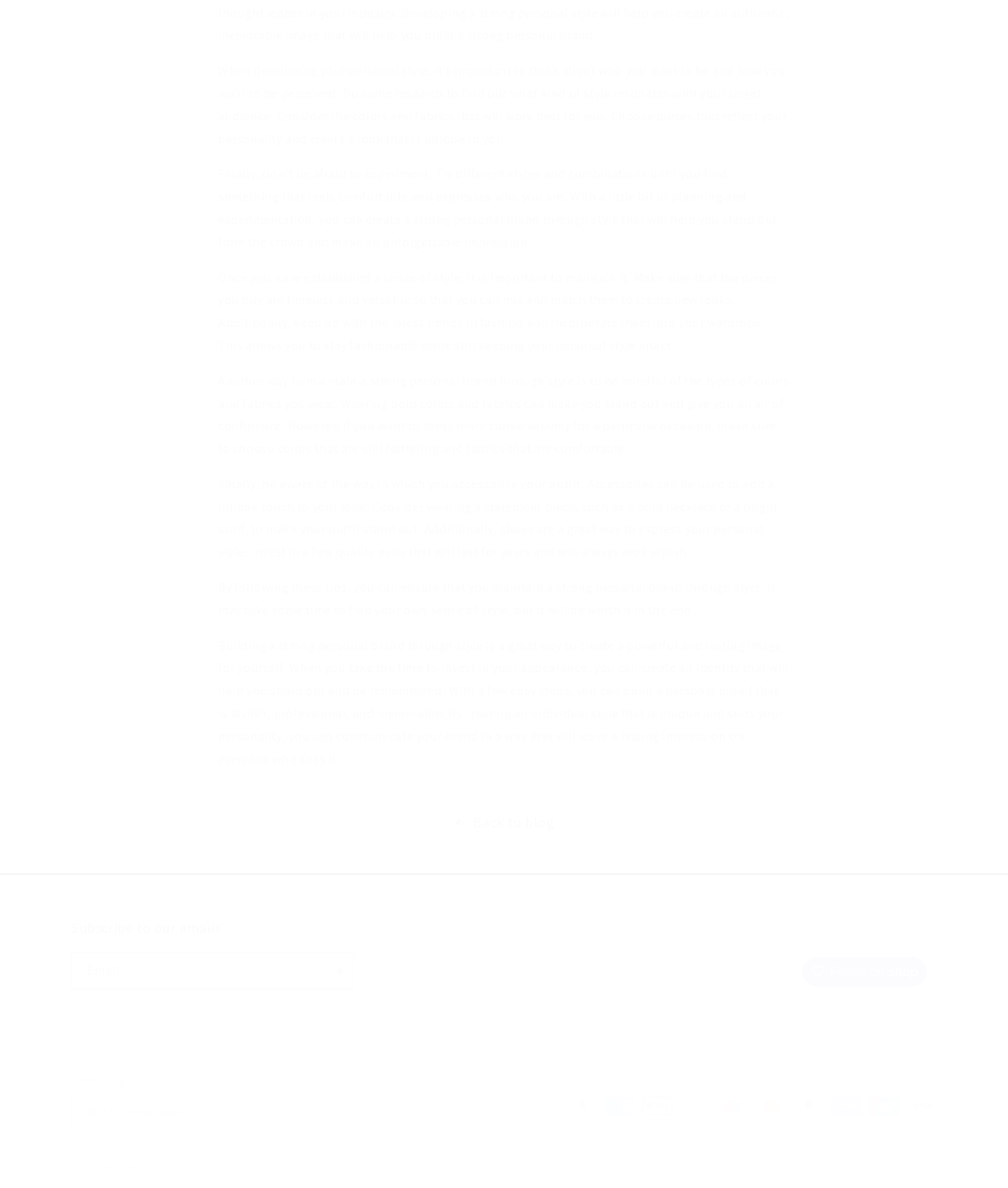Please give a short response to the question using one word or a phrase:
What is the name of the company powering the website?

Shopify